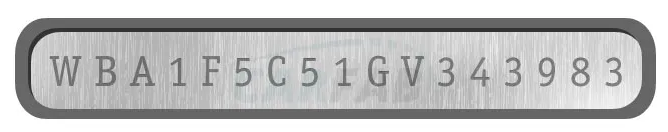What is the purpose of the VIN?
From the details in the image, answer the question comprehensively.

The VIN is critical for identifying the vehicle's manufacturing details, including its model, production year, and place of assembly, which enables owners to decode recalls, verify specifications, and ensure safety standards.